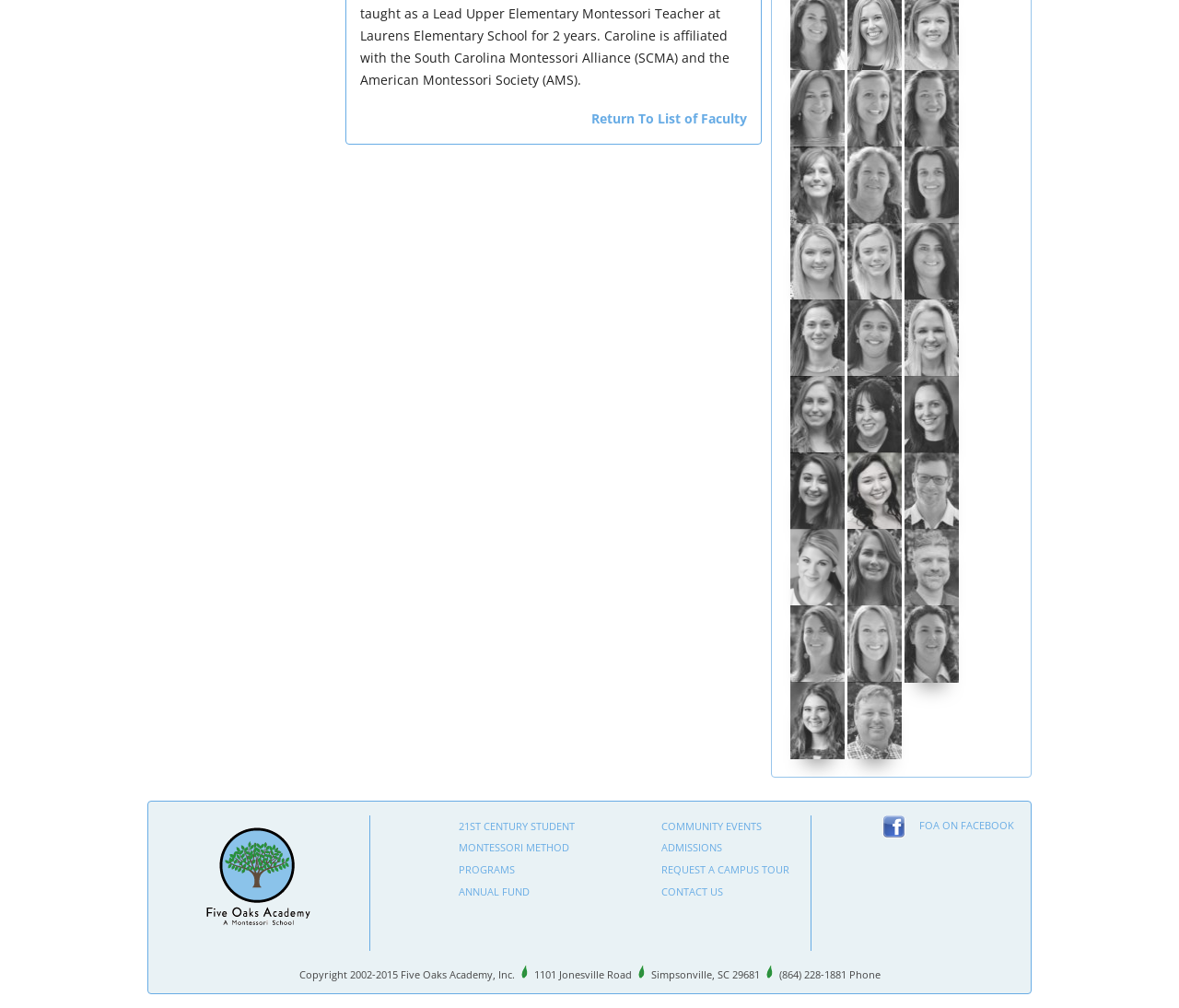Bounding box coordinates are given in the format (top-left x, top-left y, bottom-right x, bottom-right y). All values should be floating point numbers between 0 and 1. Provide the bounding box coordinate for the UI element described as: Pasta Soup Recipe

None